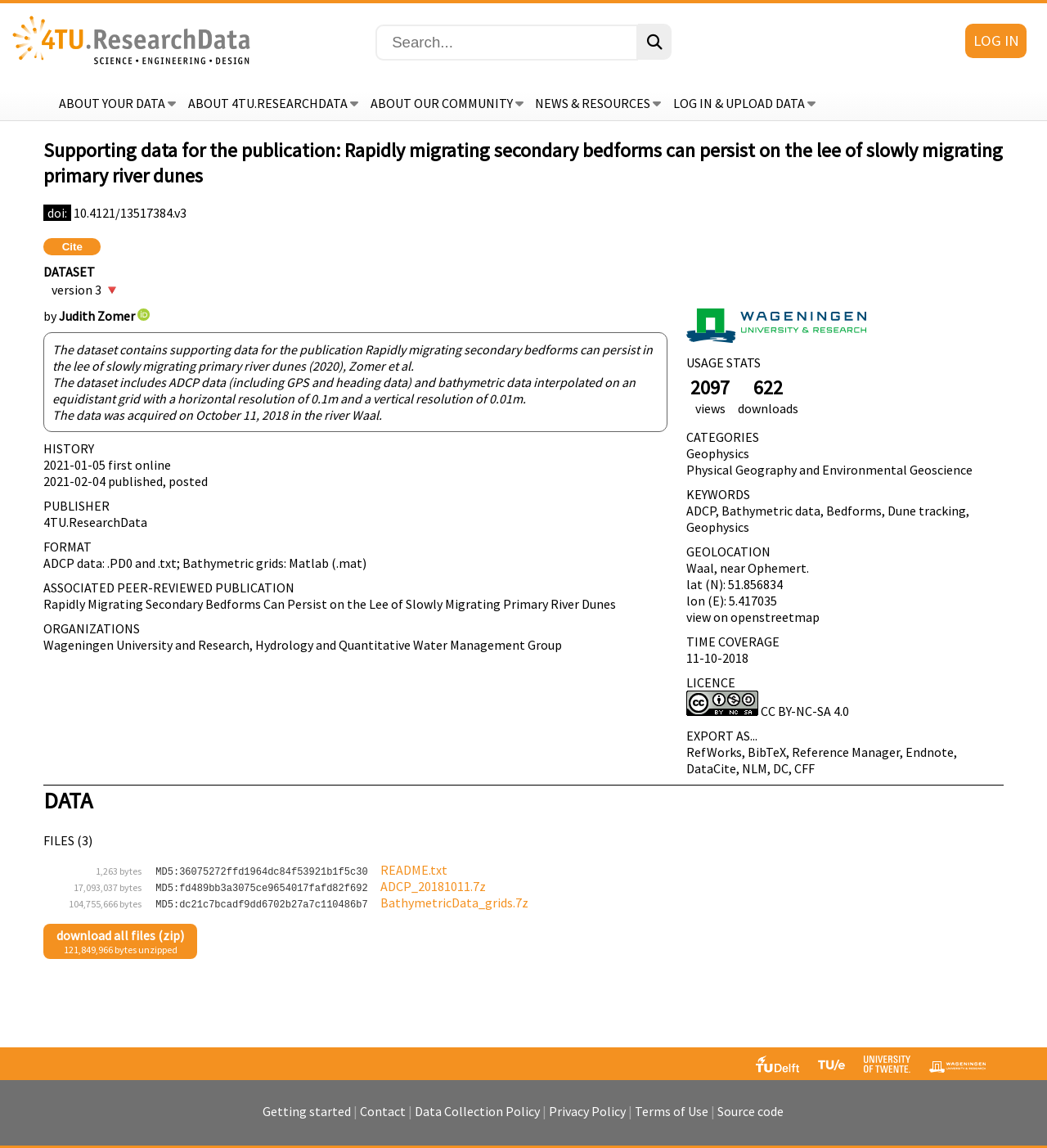Who is the author of the dataset?
Deliver a detailed and extensive answer to the question.

I found the answer by looking at the link 'Judith Zomer' next to 'by'.